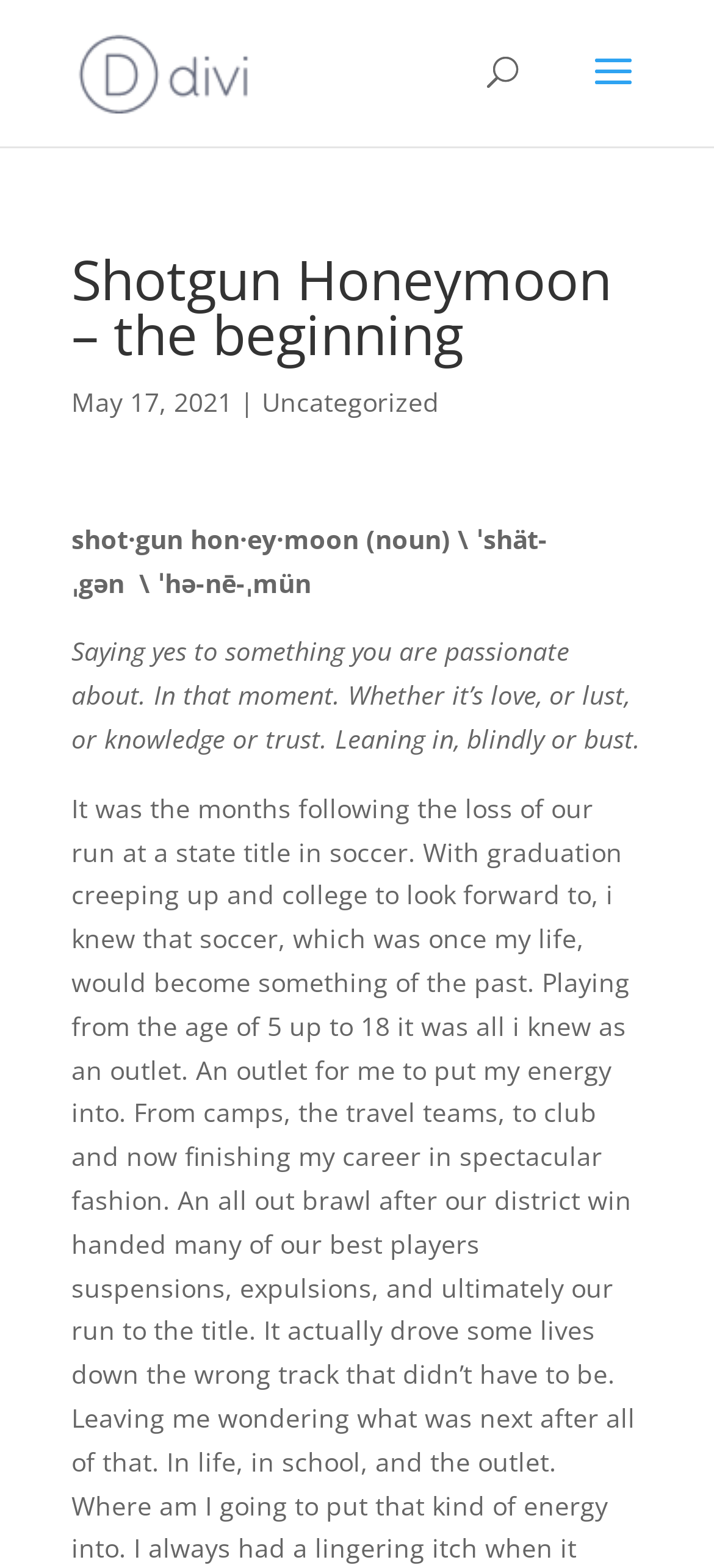Bounding box coordinates are specified in the format (top-left x, top-left y, bottom-right x, bottom-right y). All values are floating point numbers bounded between 0 and 1. Please provide the bounding box coordinate of the region this sentence describes: alt="Eric Mellgren"

[0.11, 0.034, 0.349, 0.056]